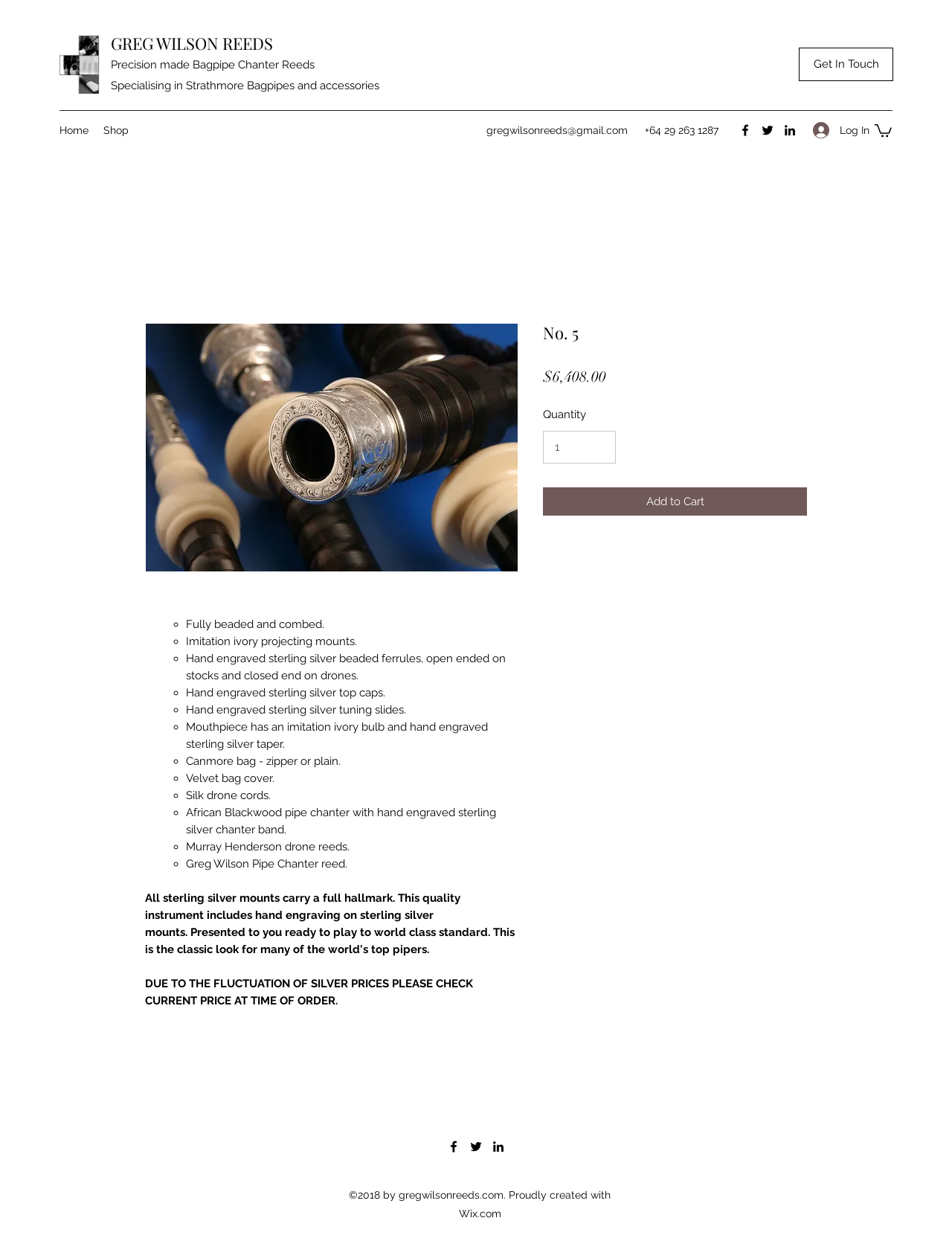Generate a comprehensive caption for the webpage you are viewing.

This webpage is about Greg Wilson Reeds, a company that specializes in precision-made bagpipe chanter reeds and accessories. At the top left corner, there is a logo image and a link to the homepage. Next to it, there is a navigation menu with links to the site's pages. On the top right corner, there is a "Get In Touch" link, an email address, and a phone number.

Below the top section, there is a social media bar with links to Facebook, Twitter, and LinkedIn. A "Log In" button is located next to the social media bar.

The main content of the page is an article about a product, "No. 5", which is a bagpipe chanter reed. There is a large image of the product on the left side of the page. On the right side, there is a list of features, including "Fully beaded and combed", "Imitation ivory projecting mounts", and "Hand engraved sterling silver beaded ferrules". The list is marked with bullet points.

Below the list, there is a description of the product, stating that all sterling silver mounts carry a full hallmark and that the instrument includes hand engraving on sterling silver mounts. There is also a note about the fluctuation of silver prices and a request to check the current price at the time of order.

The product's price, $6,408.00, is displayed prominently, along with a "Quantity" selector and an "Add to Cart" button. At the bottom of the page, there is a copyright notice and a mention that the site was created with Wix.com.